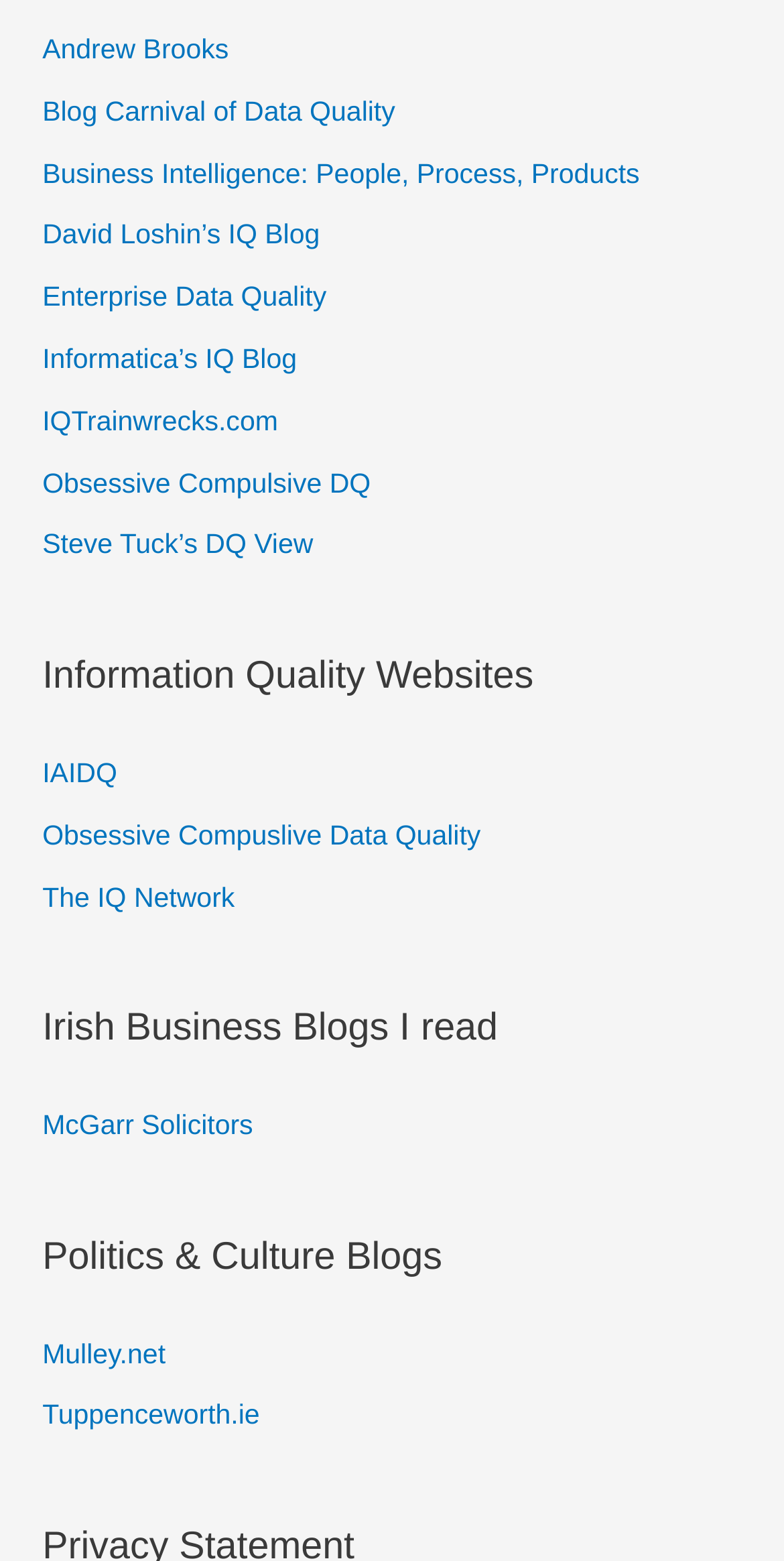Could you provide the bounding box coordinates for the portion of the screen to click to complete this instruction: "visit Andrew Brooks' page"?

[0.054, 0.022, 0.292, 0.041]